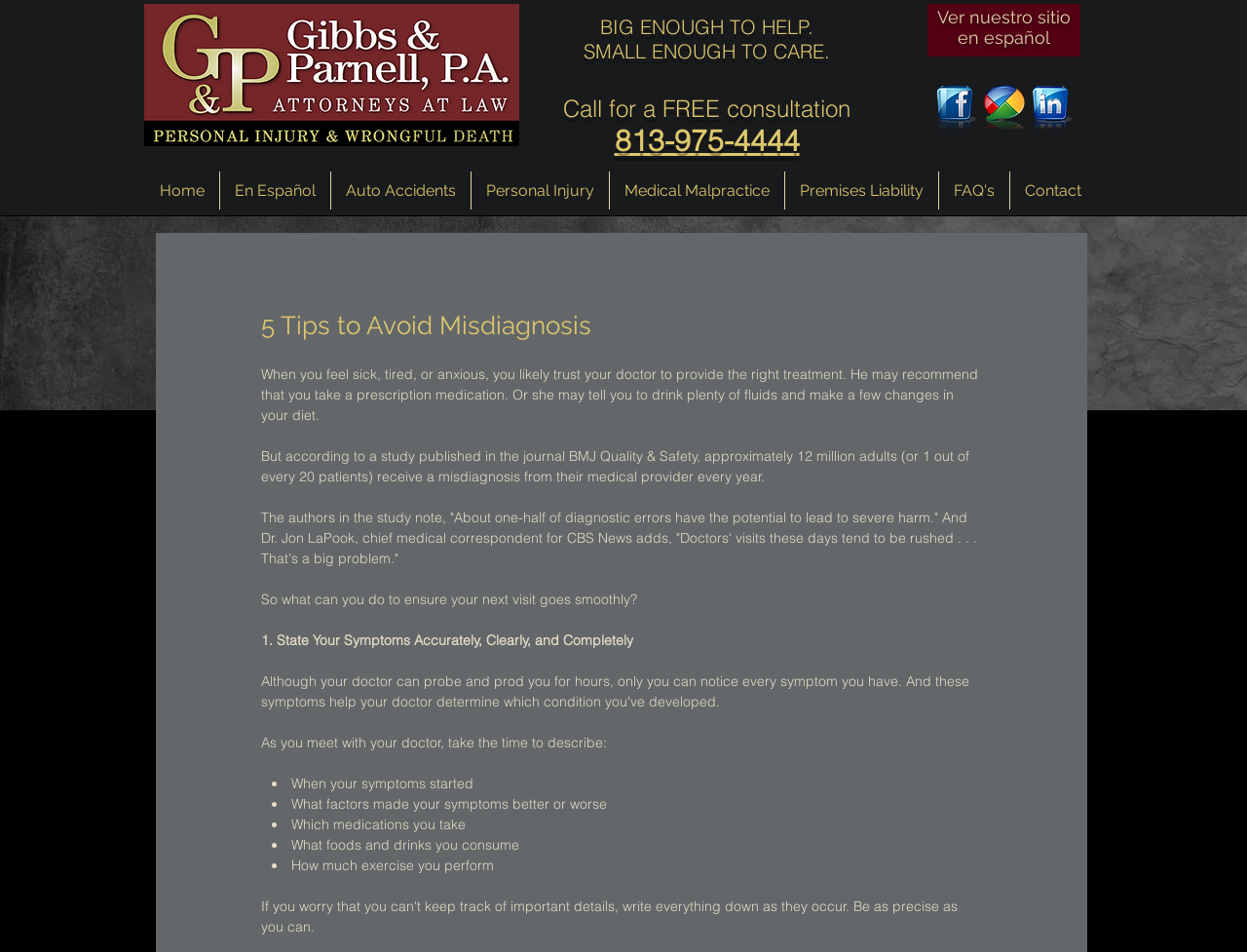Show the bounding box coordinates of the element that should be clicked to complete the task: "Check out the Facebook page".

[0.748, 0.089, 0.785, 0.137]